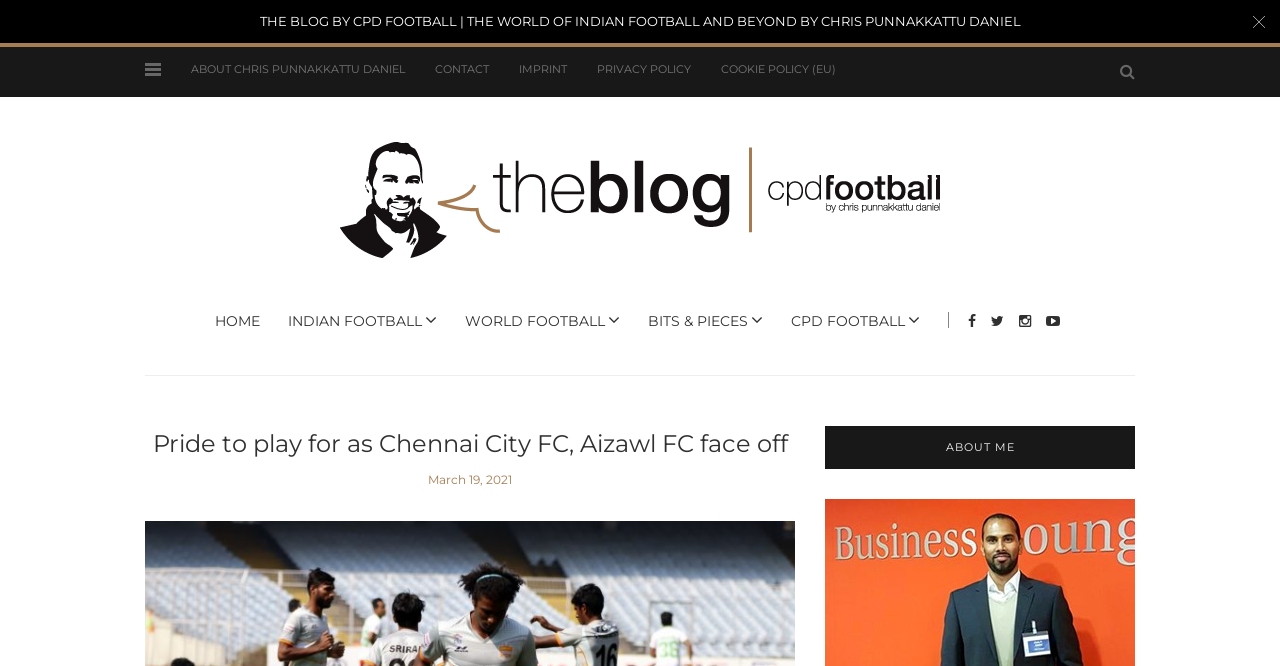Could you provide the bounding box coordinates for the portion of the screen to click to complete this instruction: "check the blog post"?

[0.119, 0.644, 0.615, 0.688]